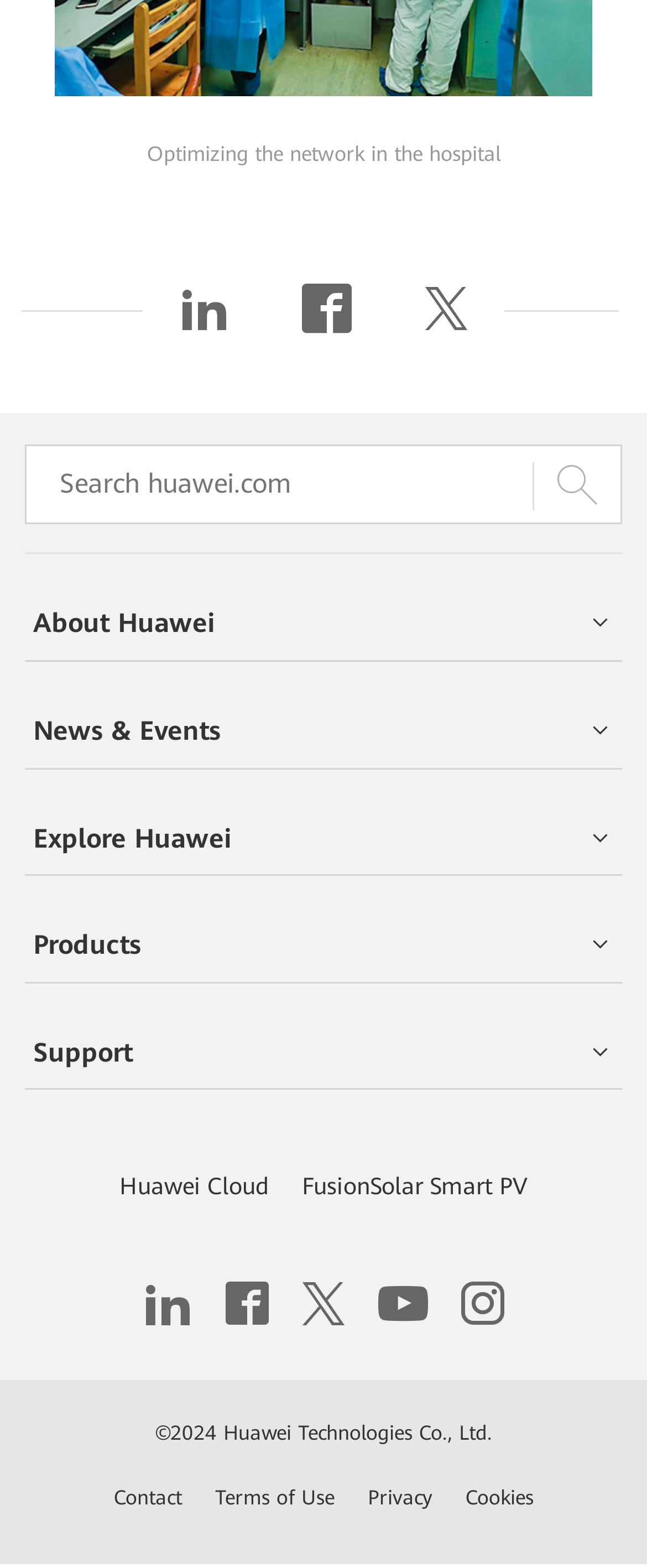How many links are available below the search bar?
Answer the question with just one word or phrase using the image.

6